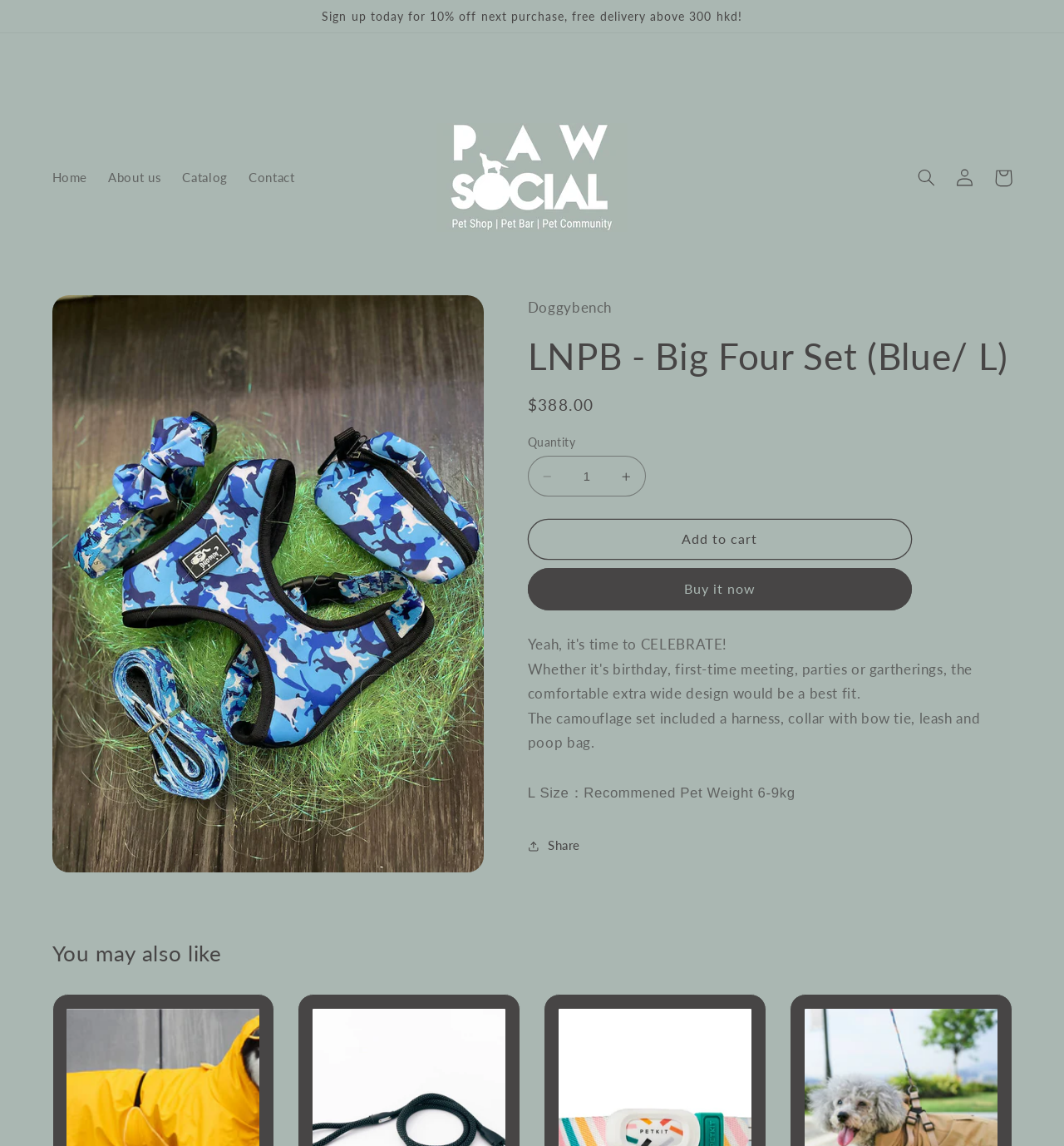Please indicate the bounding box coordinates of the element's region to be clicked to achieve the instruction: "Increase quantity". Provide the coordinates as four float numbers between 0 and 1, i.e., [left, top, right, bottom].

[0.571, 0.398, 0.606, 0.434]